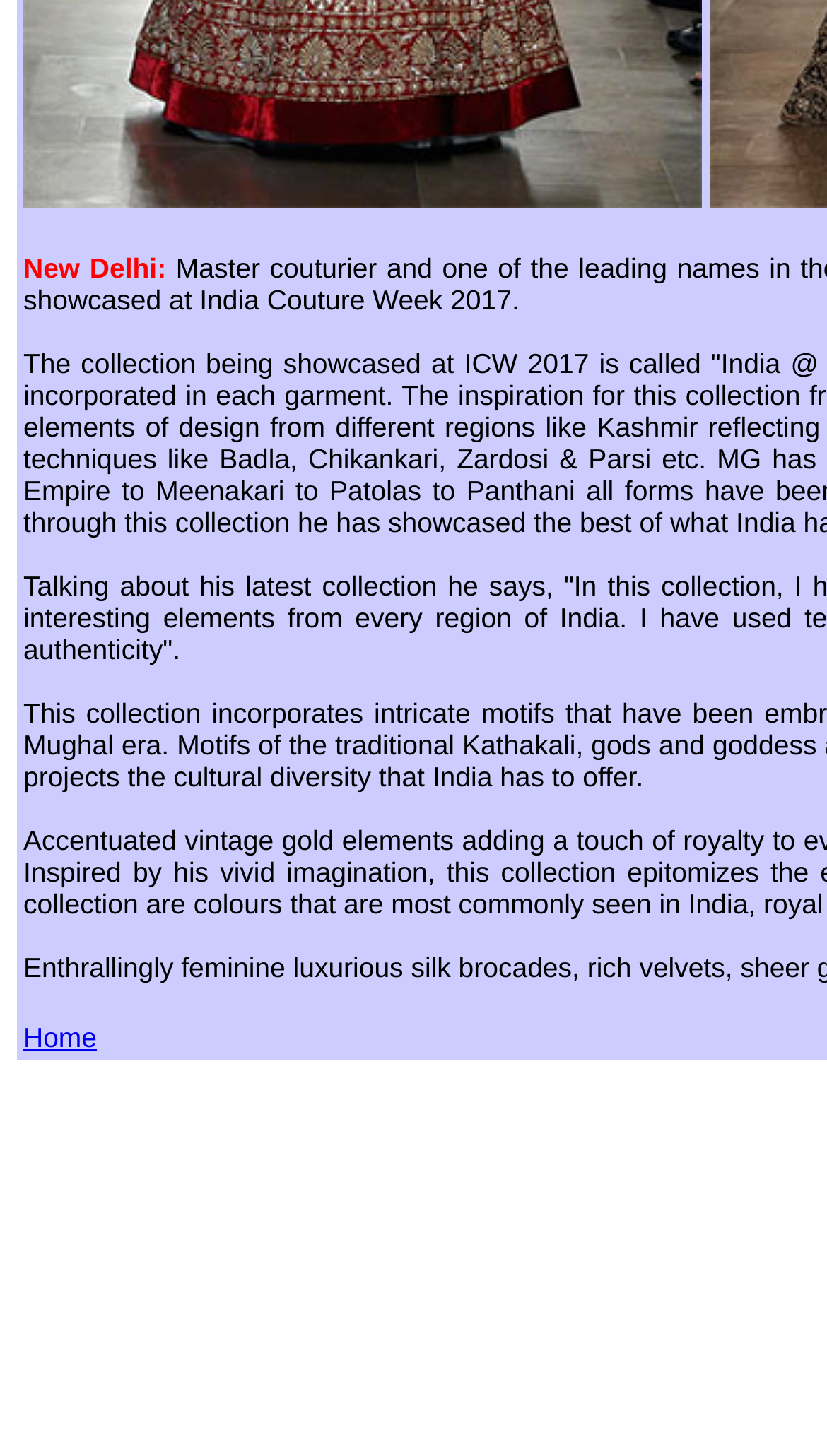Identify the coordinates of the bounding box for the element described below: "Home". Return the coordinates as four float numbers between 0 and 1: [left, top, right, bottom].

[0.028, 0.702, 0.117, 0.723]